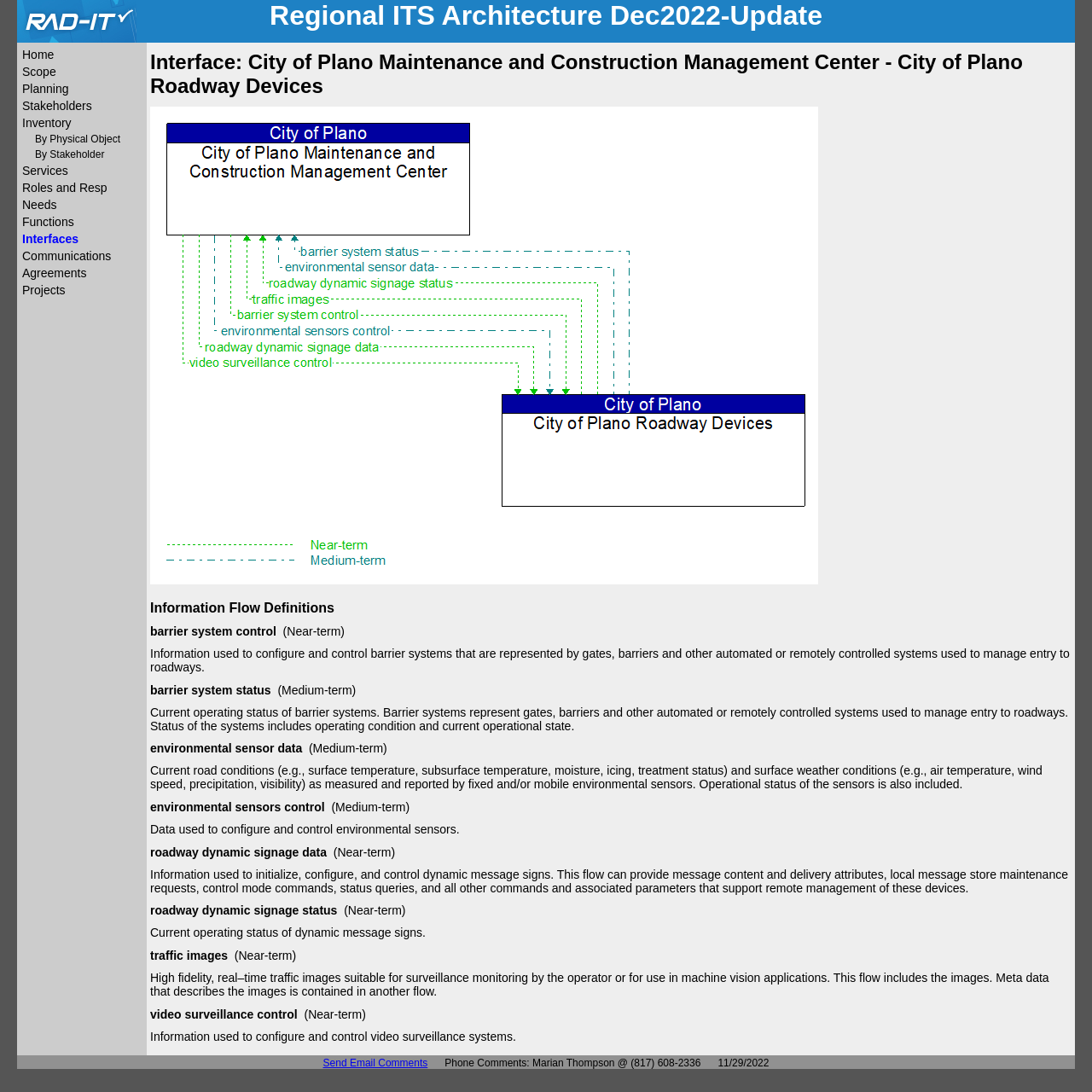Find the bounding box coordinates corresponding to the UI element with the description: "Send Email Comments". The coordinates should be formatted as [left, top, right, bottom], with values as floats between 0 and 1.

[0.296, 0.968, 0.392, 0.979]